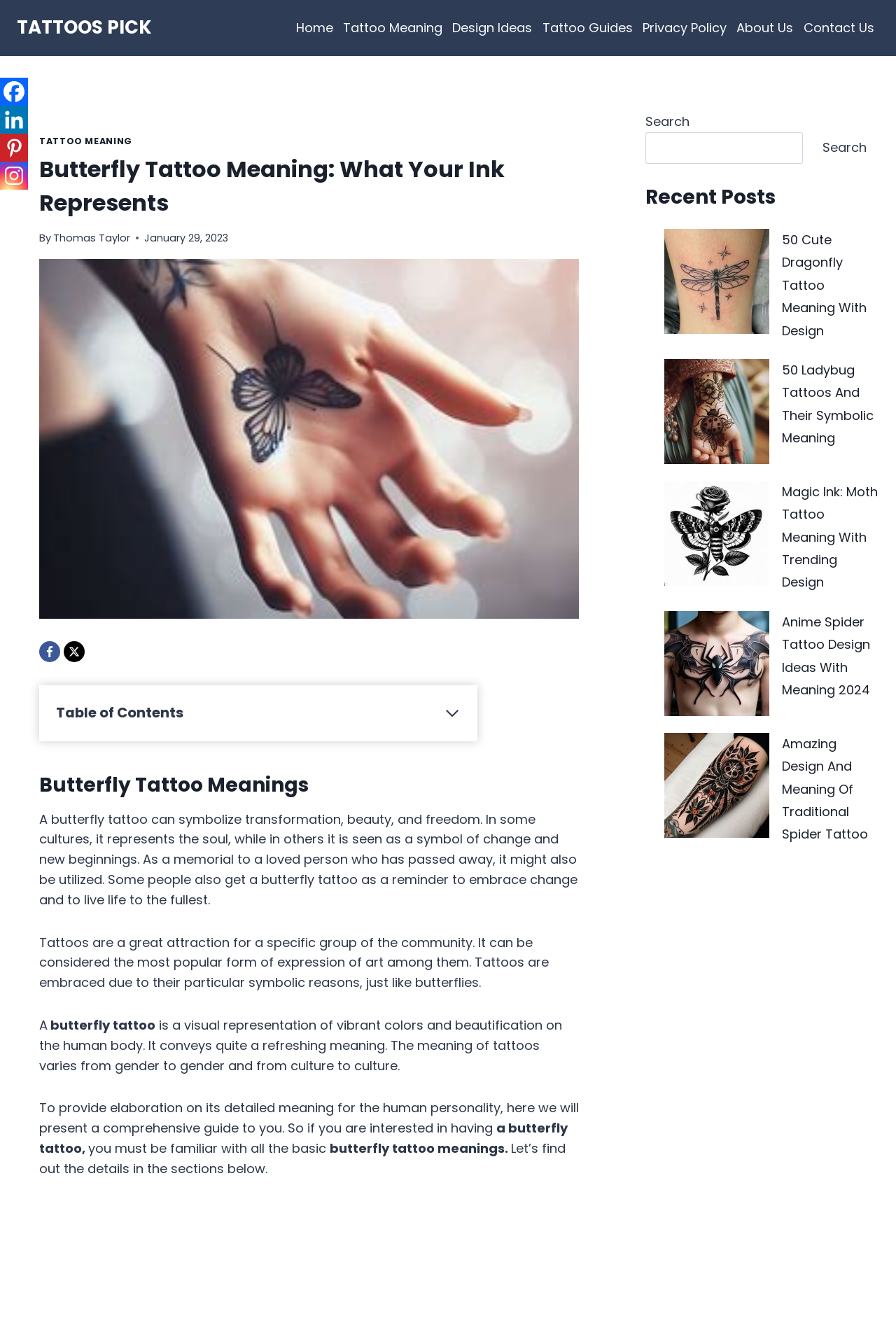Please identify the bounding box coordinates of the area I need to click to accomplish the following instruction: "Follow the link to 'Tattoo Guides'".

[0.6, 0.009, 0.712, 0.033]